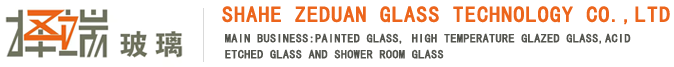Review the image closely and give a comprehensive answer to the question: What is the design aesthetic of the logo?

The design aesthetic of the logo can be inferred from the caption, which states that the design reflects a modern and professional aesthetic, emphasizing the company's commitment to quality and innovation in glass technology.